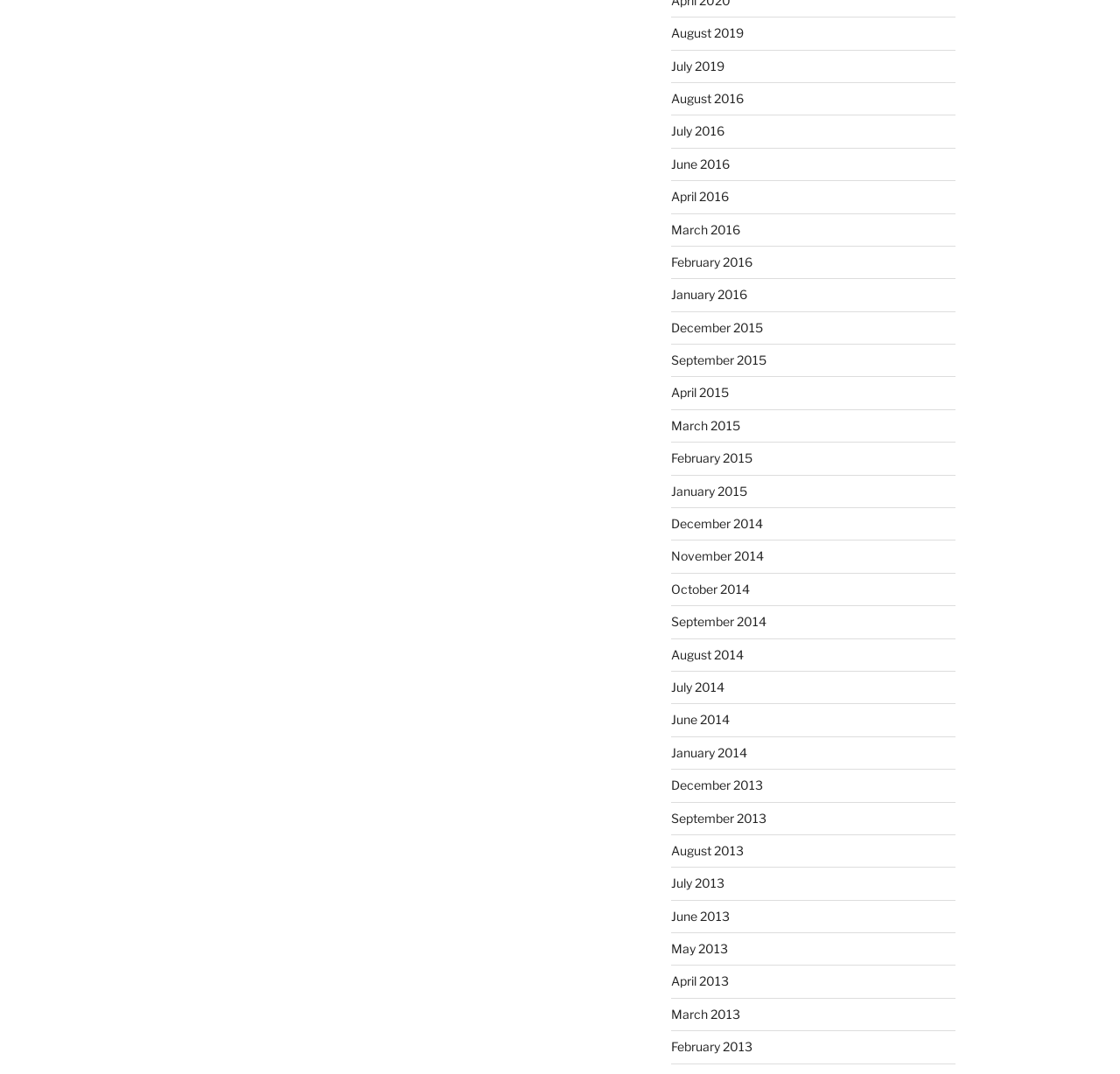Please locate the bounding box coordinates of the region I need to click to follow this instruction: "Read September 2015 articles".

[0.599, 0.328, 0.684, 0.342]